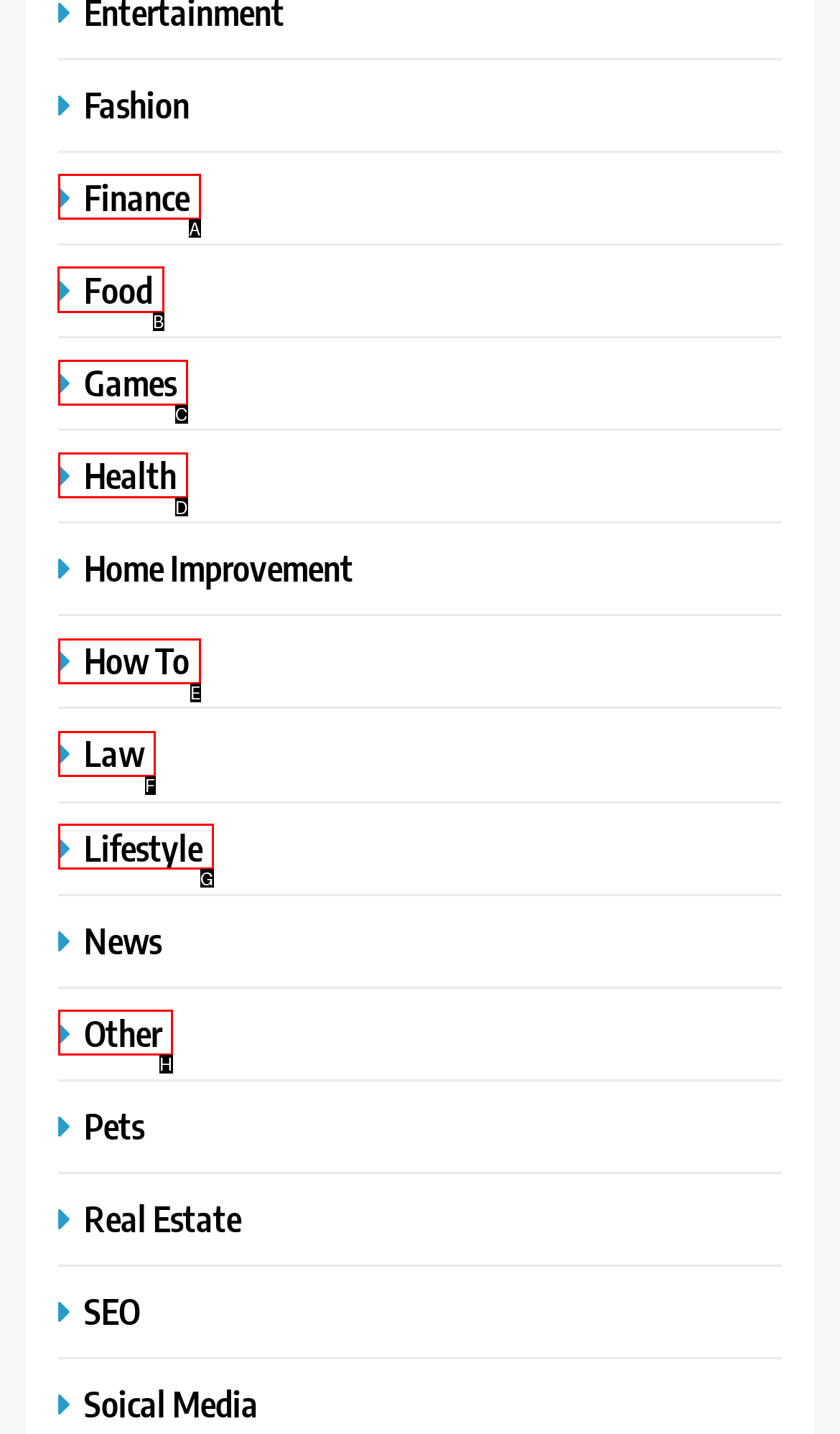Select the correct HTML element to complete the following task: Explore Food
Provide the letter of the choice directly from the given options.

B